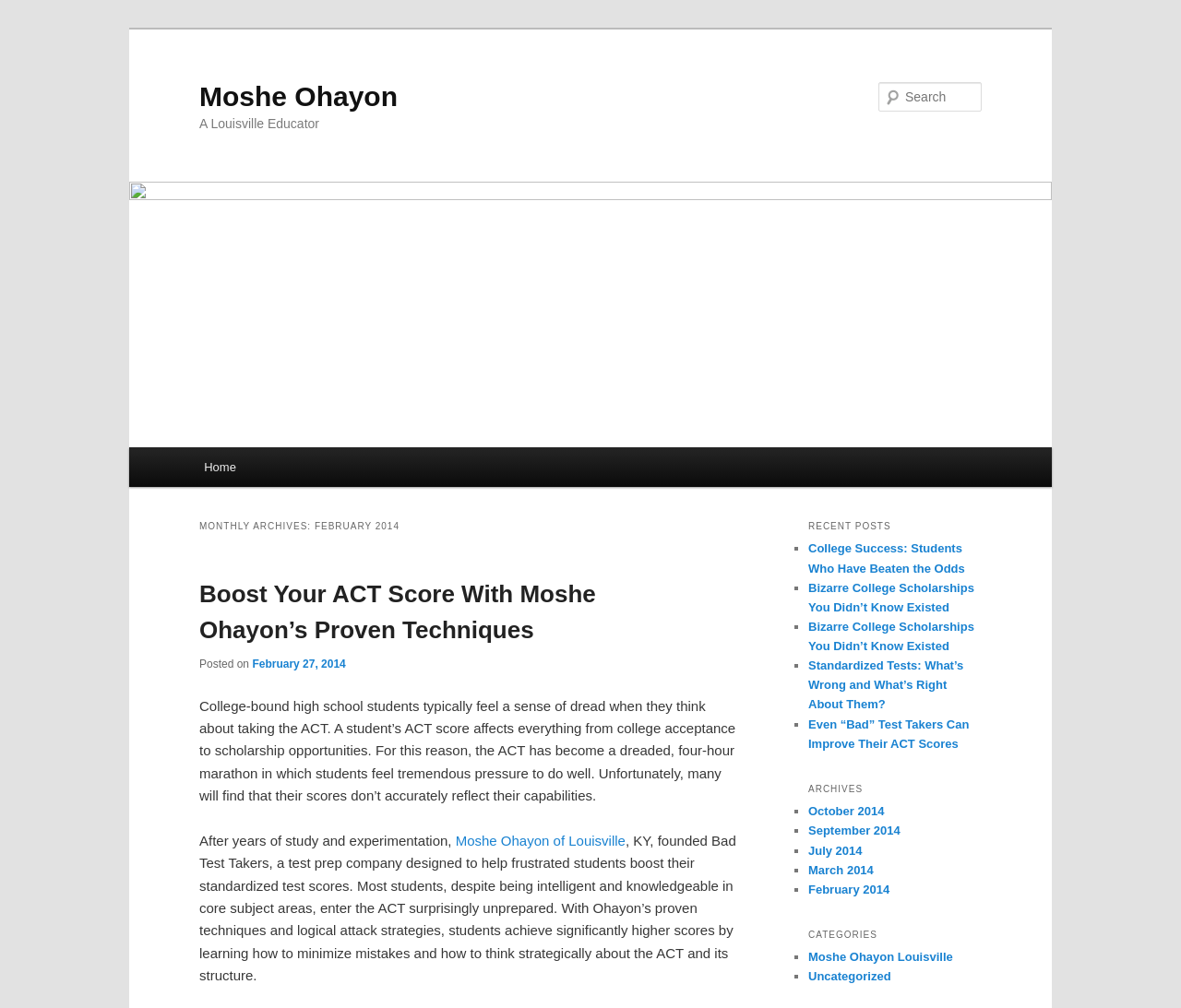Based on what you see in the screenshot, provide a thorough answer to this question: What is the month of the archive that is currently being viewed?

I found the answer by looking at the title of the webpage 'February 2014 - Moshe OhayonMoshe Ohayon' and the link 'February 2014' which is a sub-element of the heading 'ARCHIVES'.